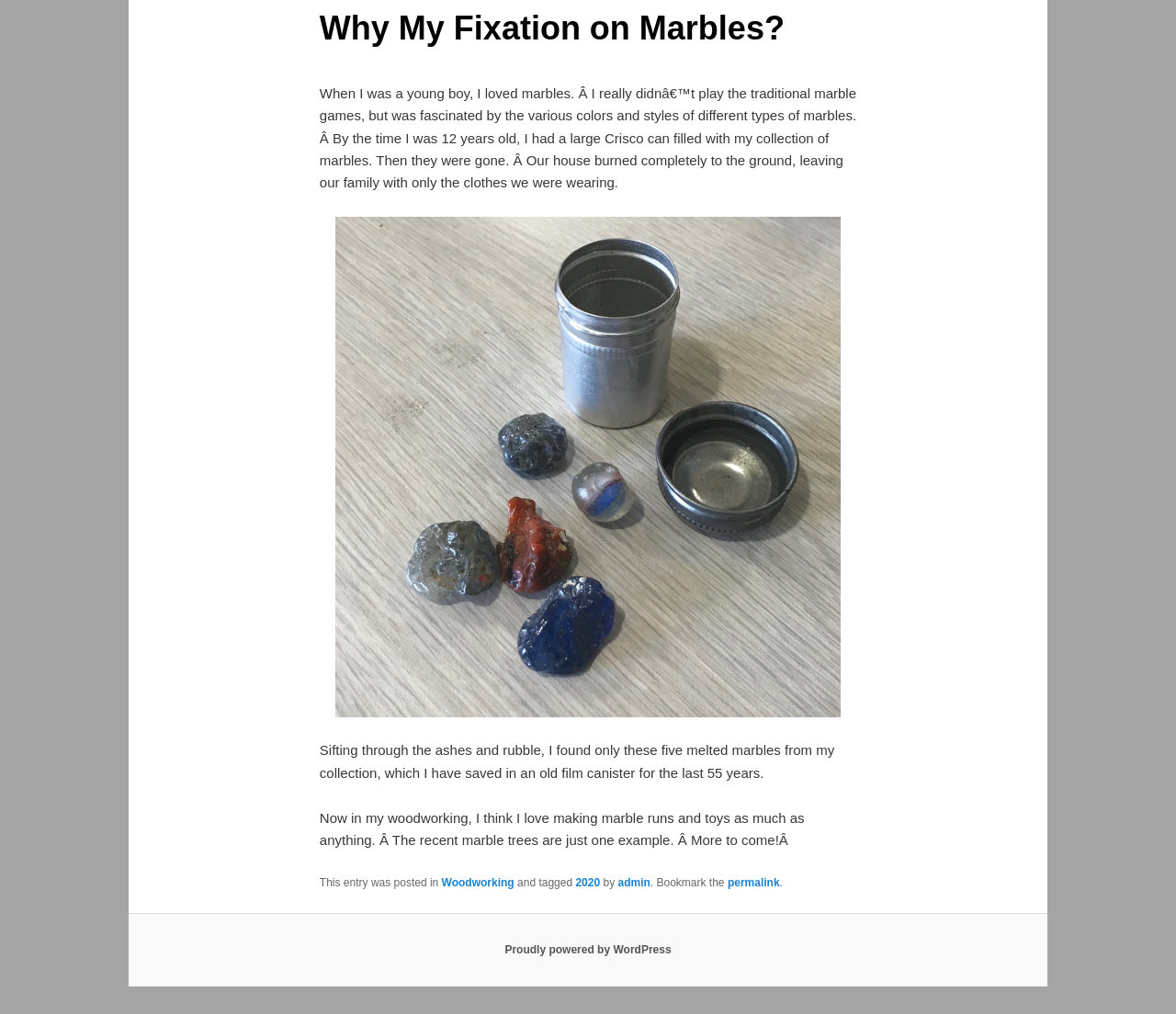Return the bounding box coordinates of the UI element that corresponds to this description: "Proudly powered by WordPress". The coordinates must be given as four float numbers in the range of 0 and 1, [left, top, right, bottom].

[0.429, 0.931, 0.571, 0.943]